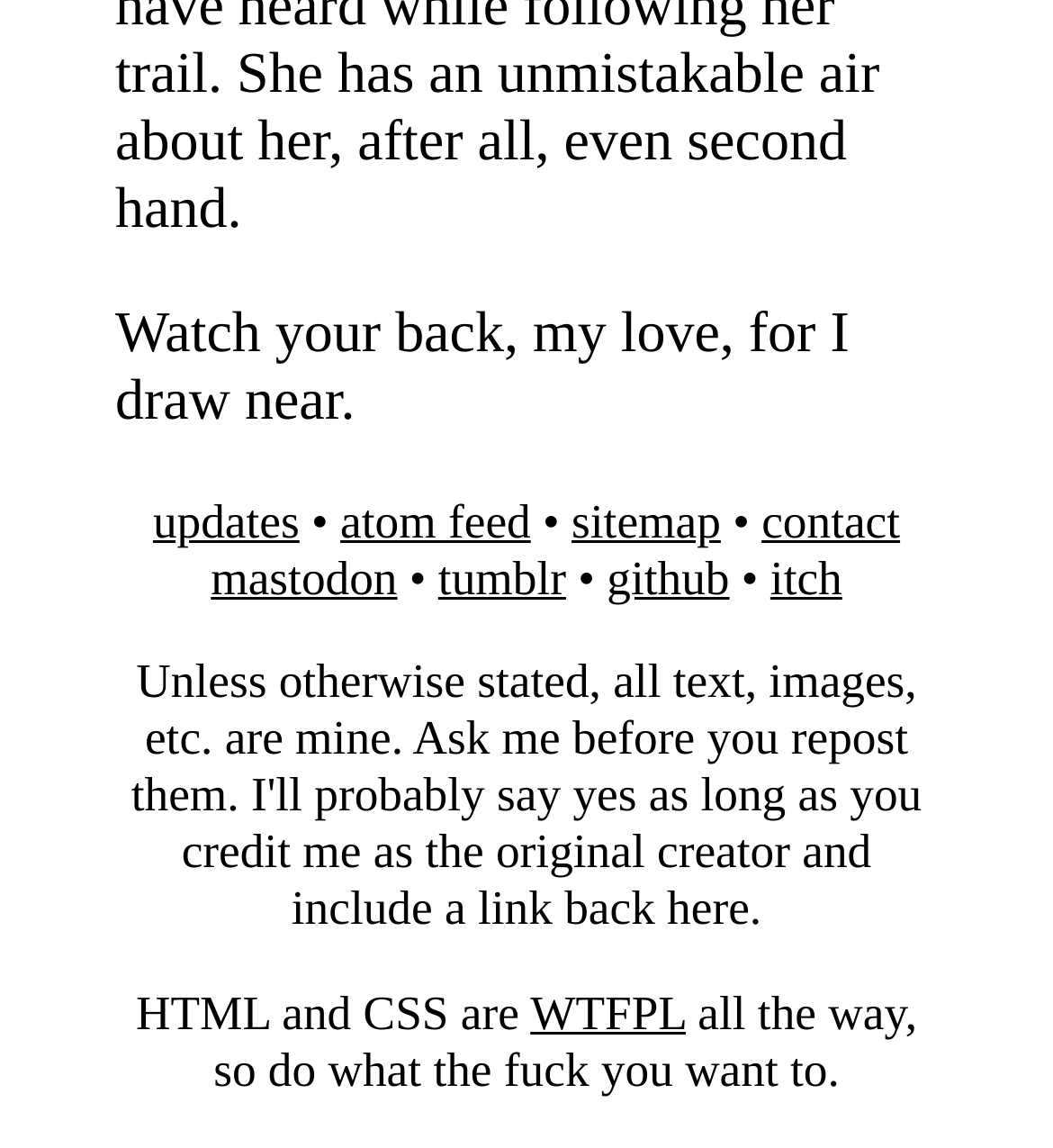How many social media links are in the footer section?
Use the information from the screenshot to give a comprehensive response to the question.

The footer section is located at the bottom of the page, with a bounding box coordinate of [0.109, 0.43, 0.891, 0.958]. It contains 4 social media links, which are 'mastodon', 'tumblr', 'github', and 'itch'.